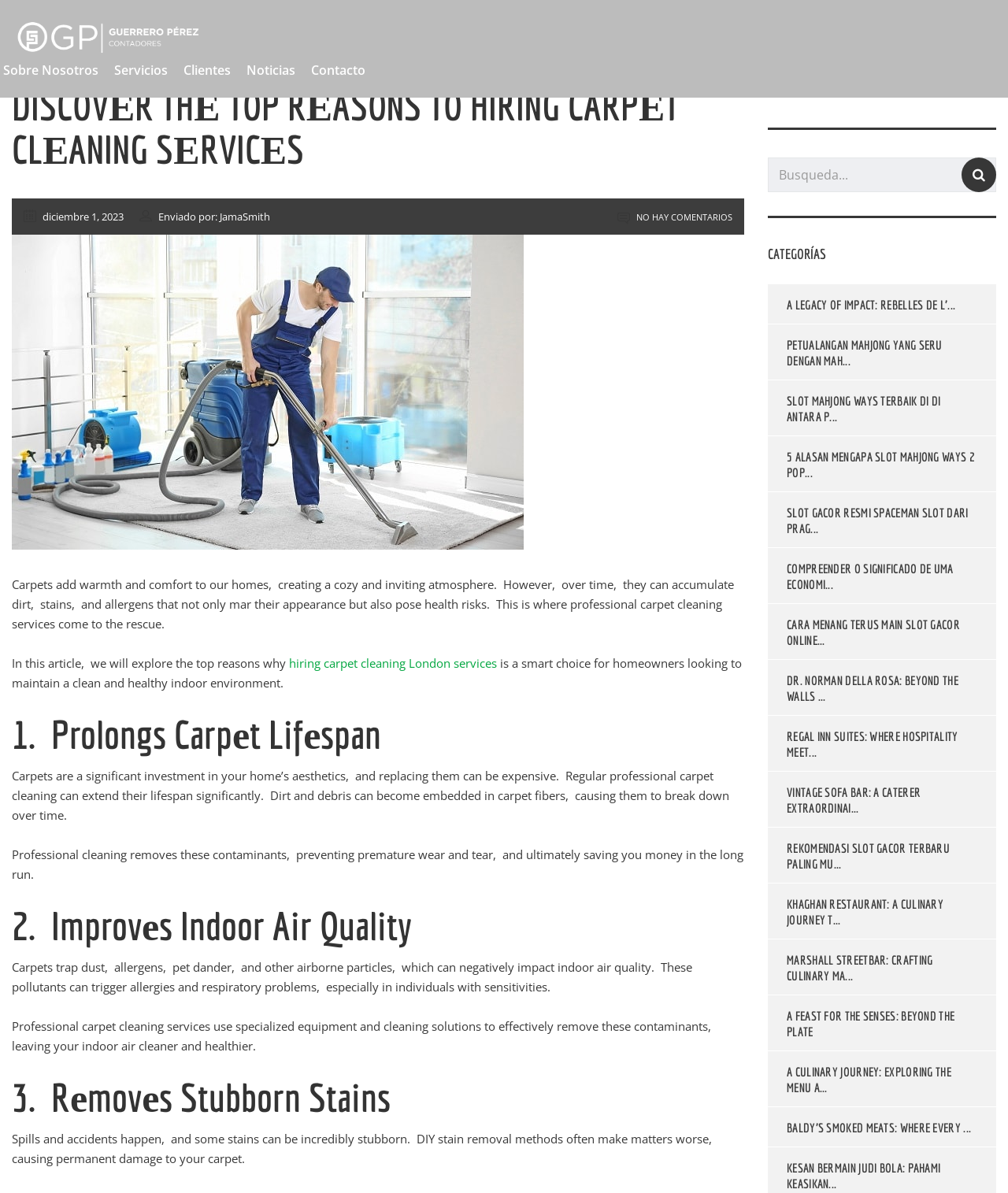Give a detailed overview of the webpage's appearance and contents.

This webpage is about discovering the top reasons to hire carpet cleaning services. At the top, there is a navigation menu with links to "Servicios", "Clientes", "Noticias", and "Contacto". Below the navigation menu, there is a heading that reads "Discovеr thе Top Rеasons to Hiring Carpеt Clеaning Sеrvicеs" followed by a brief introduction to the importance of carpet cleaning.

The main content of the webpage is divided into sections, each with a heading and a brief description. The sections are numbered from 1 to 3, and they discuss the benefits of hiring carpet cleaning services, including prolonging carpet lifespan, improving indoor air quality, and removing stubborn stains.

To the right of the main content, there is a sidebar with a search box and a list of categories, including "A LEGACY OF IMPACT: REBELLES DE L’...", "PETUALANGAN MAHJONG YANG SERU DENGAN MAH...", and several others. Each category has a heading and a brief description.

At the bottom of the webpage, there is a section with links to various articles, including "COMPREENDER O SIGNIFICADO DE UMA ECONOMI...", "CARA MENANG TERUS MAIN SLOT GACOR ONLINE...", and "REGAL INN SUITES: WHERE HOSPITALITY MEET...". Each article has a heading and a brief description.

Overall, the webpage is well-organized and easy to navigate, with clear headings and concise descriptions that summarize the content of each section.